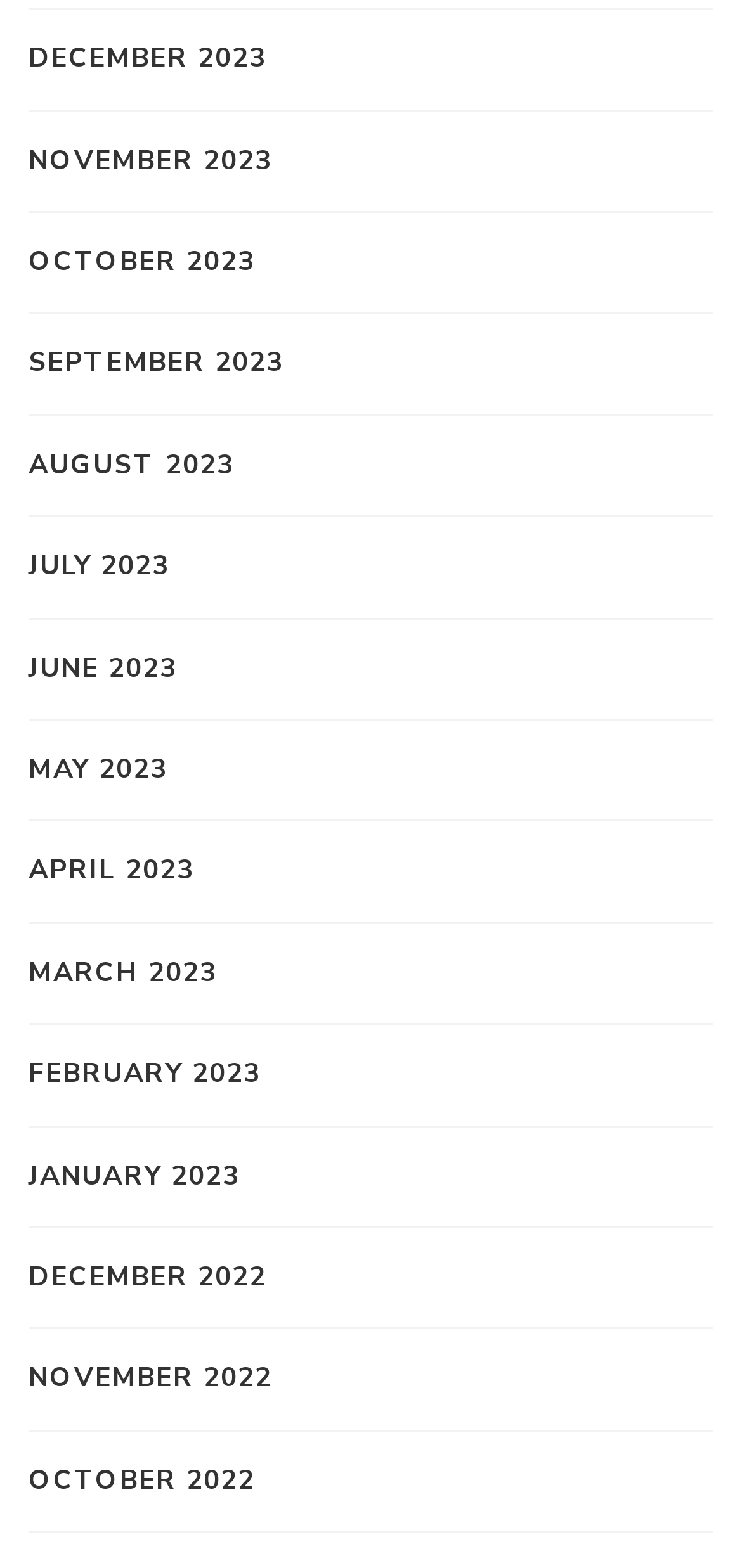How many links are there for the year 2023?
Provide an in-depth answer to the question, covering all aspects.

I counted the number of links for the year 2023 and found 12 links, one for each month from January to December.